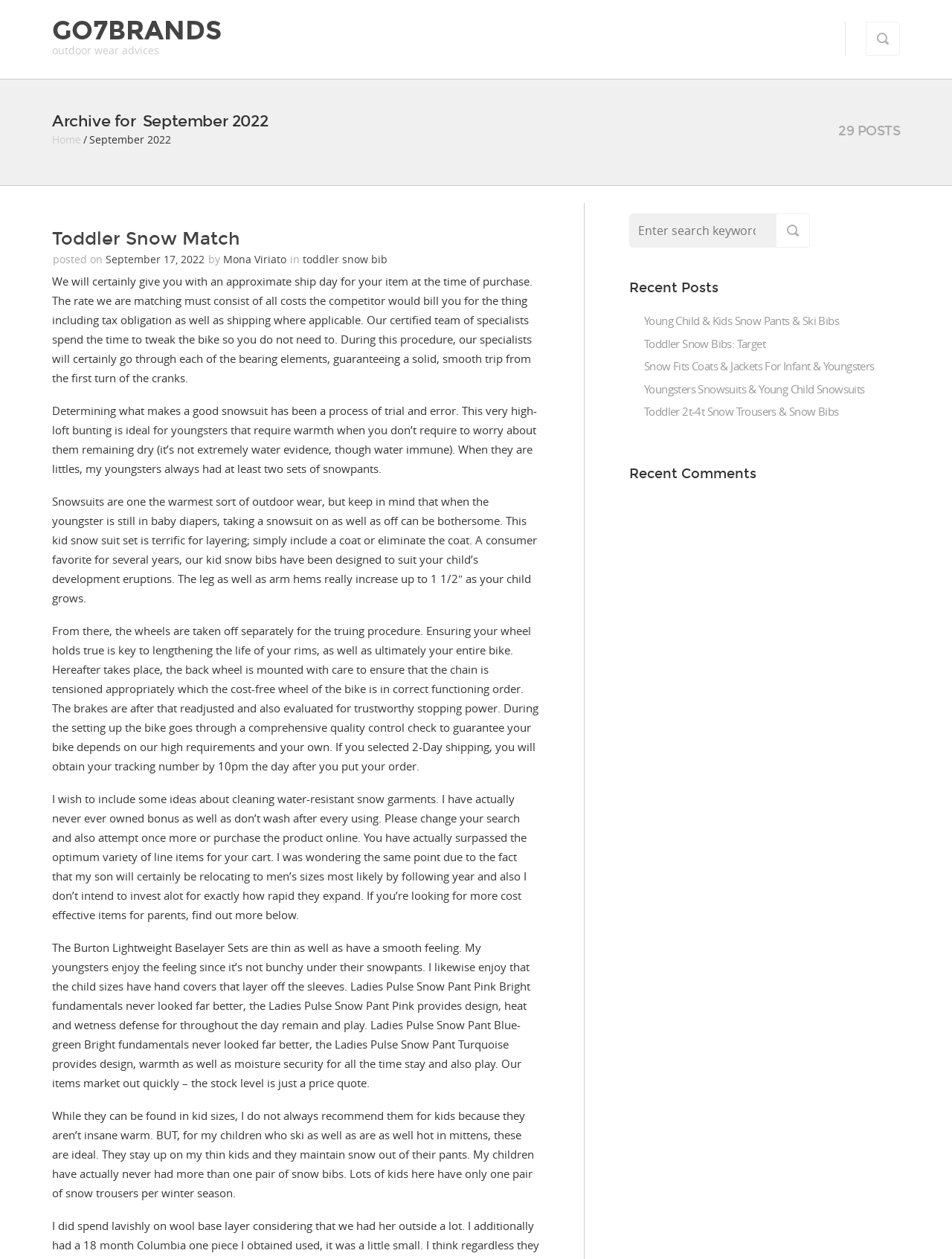Describe all the key features of the webpage in detail.

The webpage appears to be a blog or article page from the website "go7brands" with a focus on outdoor wear advice, particularly for toddlers and kids. At the top of the page, there is a heading "GO7BRANDS" and a search bar on the right side. Below the heading, there is a subheading "outdoor wear advices" and a search box with a button.

The main content of the page is an article titled "Toddler Snow Match" with a posted date of September 17, 2022, and an author named Mona Viriato. The article is categorized under "toddler snow bib" and has a lengthy text describing the process of selecting a good snowsuit for toddlers, including factors to consider and product recommendations.

The article is divided into several sections, each with a brief summary or introduction followed by a longer descriptive text. The text includes information about the importance of warmth, water resistance, and ease of use when choosing a snowsuit for toddlers.

On the right side of the page, there is a section titled "Recent Posts" with links to other articles, including "Young Child & Kids Snow Pants & Ski Bibs", "Toddler Snow Bibs: Target", and "Snow Fits Coats & Jackets For Infant & Youngsters". Below this section, there is another section titled "Recent Comments" with no visible comments.

At the bottom of the page, there is a complementary section with a search bar and a heading "Archive for September 2022" with links to other pages or articles.